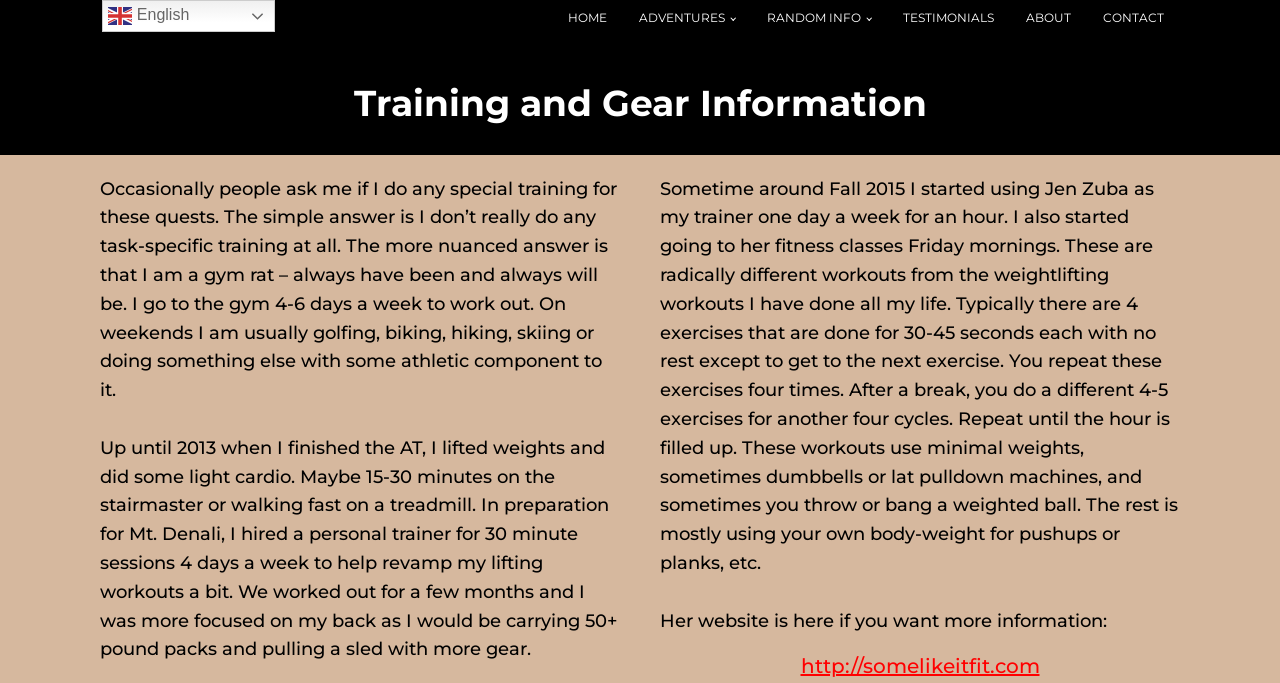What is the topic of the main content?
Based on the image, provide a one-word or brief-phrase response.

Training and gear information